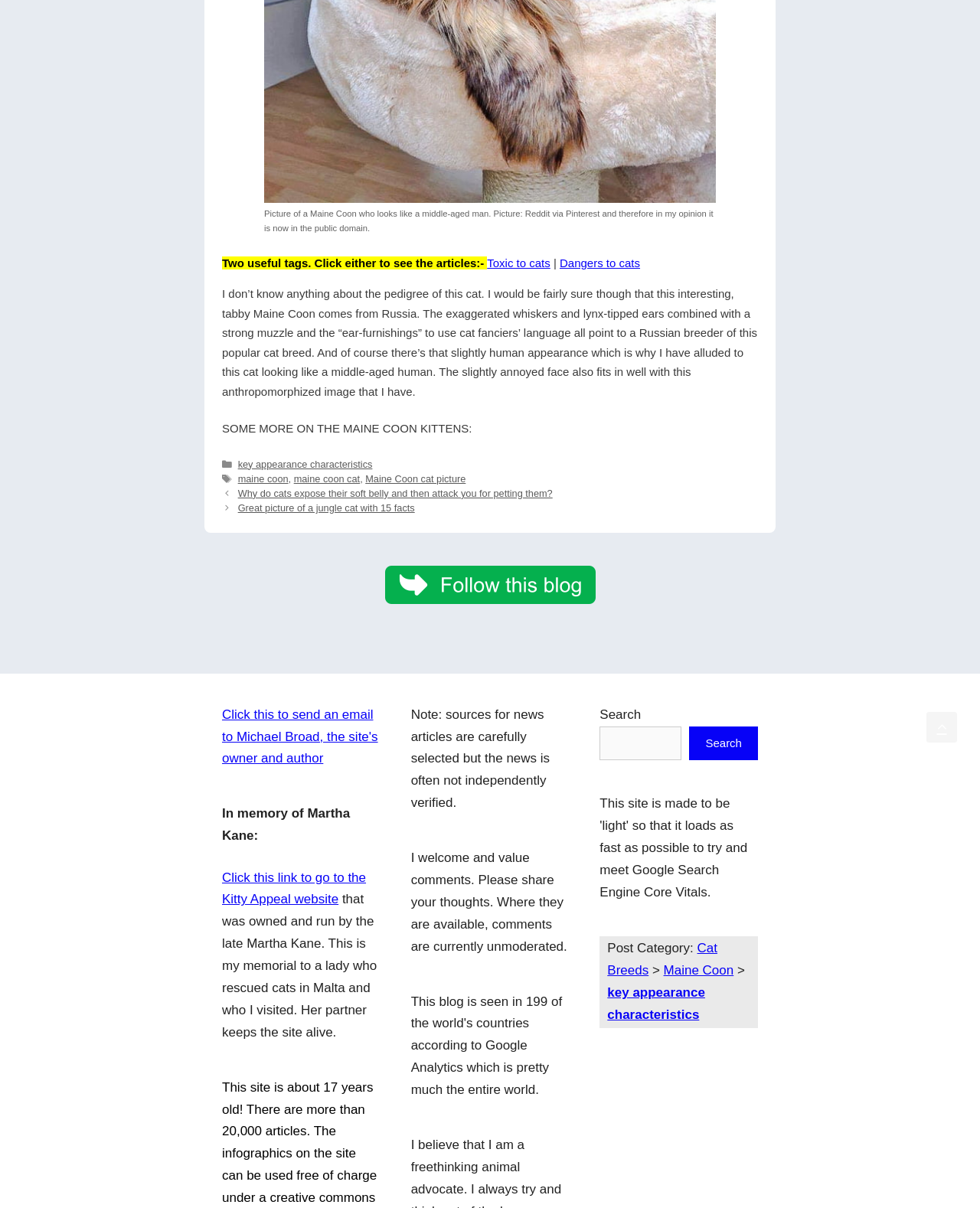What is the author's opinion about the cat's pedigree?
Based on the image, give a one-word or short phrase answer.

Unknown